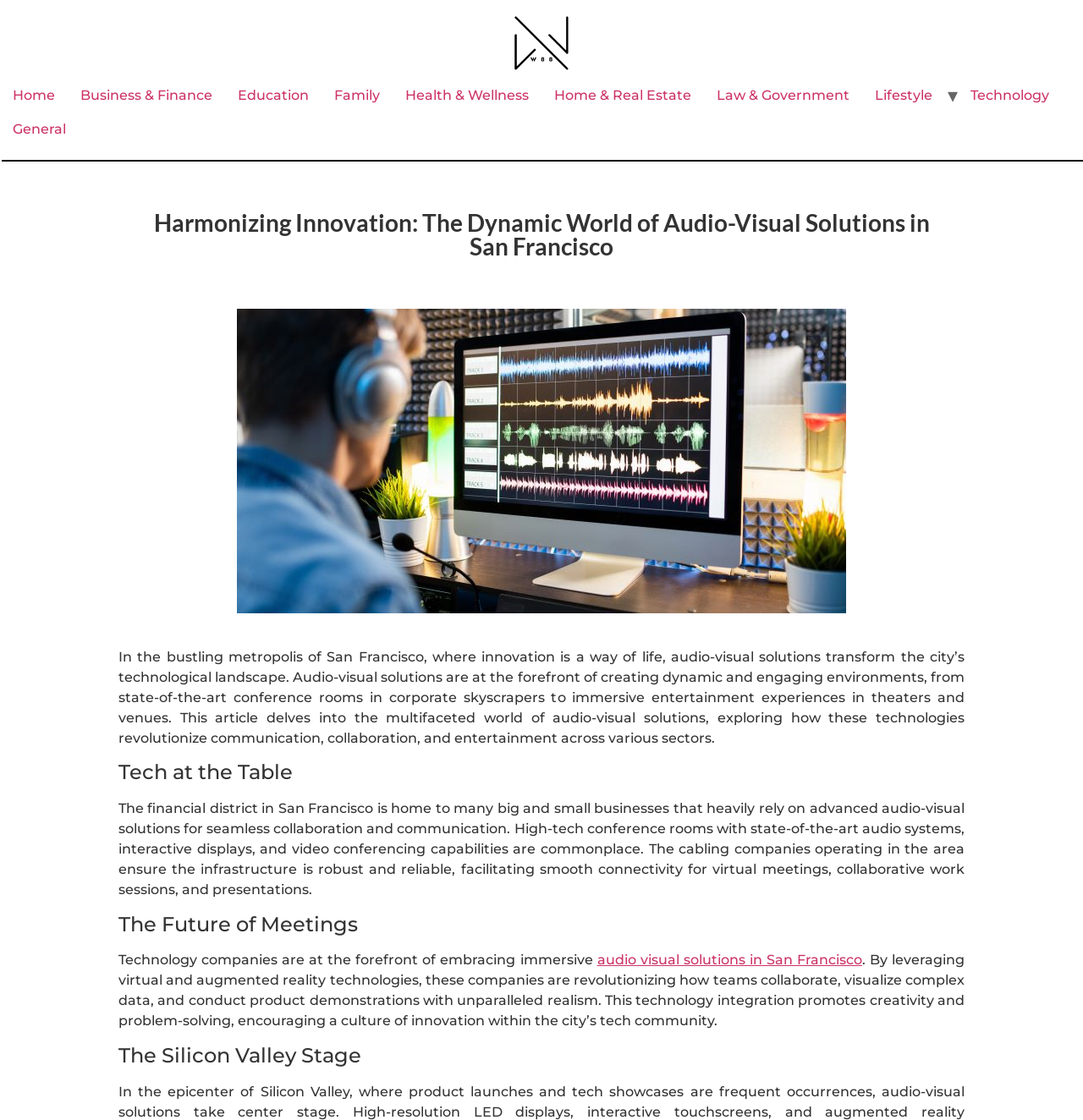Describe all the significant parts and information present on the webpage.

The webpage is about the dynamic world of audio-visual solutions in San Francisco. At the top, there is a navigation menu with 10 links, including "Home", "Business & Finance", "Education", and others, stretching from the left to the right edge of the page. Below the navigation menu, there is a large heading that reads "Harmonizing Innovation: The Dynamic World of Audio-Visual Solutions in San Francisco". 

To the right of the heading, there is a large image related to audio-visual solutions. Below the image, there is a block of text that provides an overview of the article, explaining how audio-visual solutions transform the city's technological landscape and create dynamic environments. 

The article is divided into four sections, each with a heading: "Tech at the Table", "The Future of Meetings", "The Silicon Valley Stage", and an unheaded section. The sections are arranged vertically, with the first section starting below the overview text. Each section contains a heading and a block of text that discusses the role of audio-visual solutions in various sectors, such as the financial district, technology companies, and entertainment venues. There is also a link to "audio visual solutions in San Francisco" within the third section.